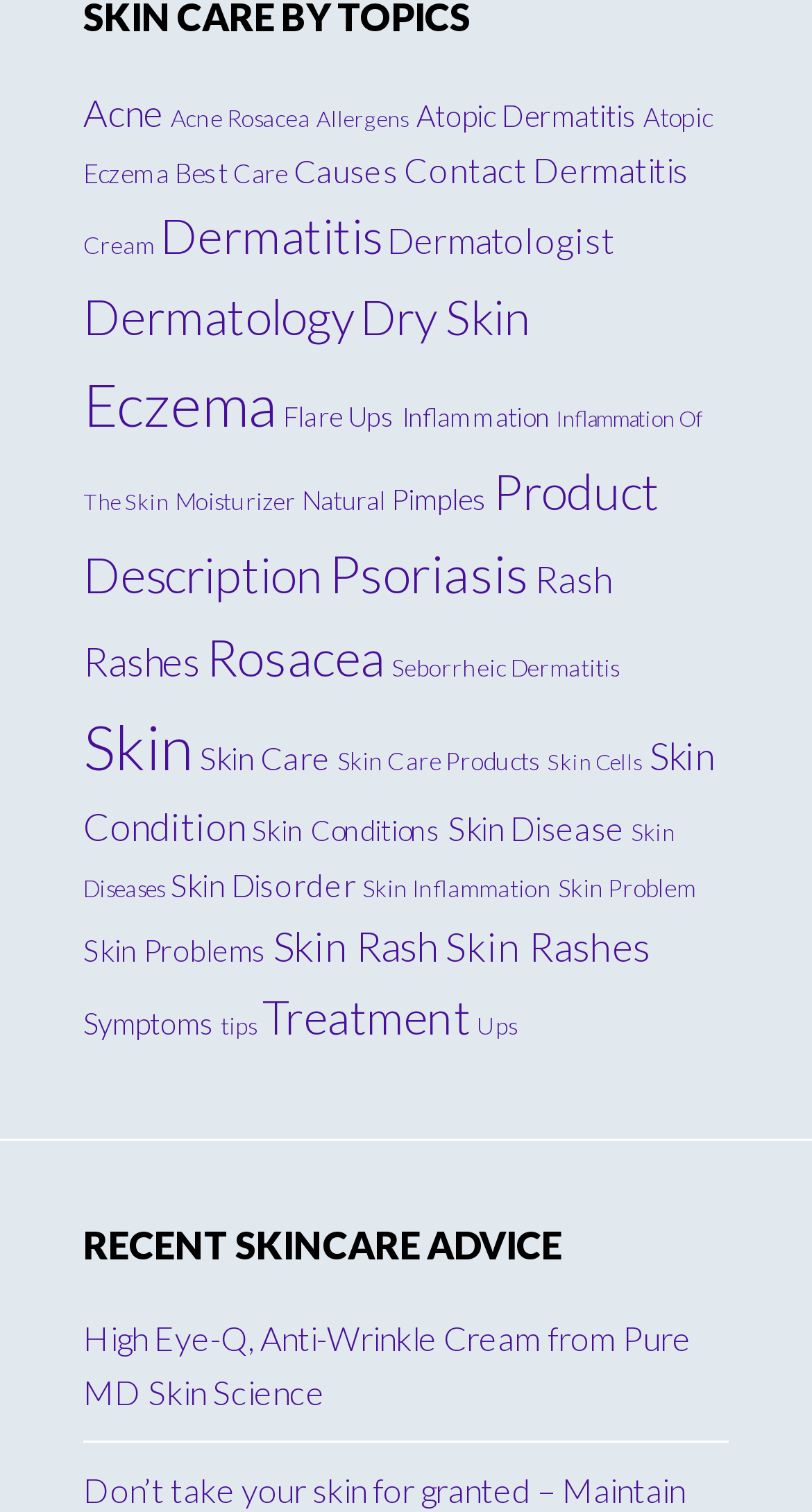Use a single word or phrase to answer the question: 
How many skin-related topics are listed?

194